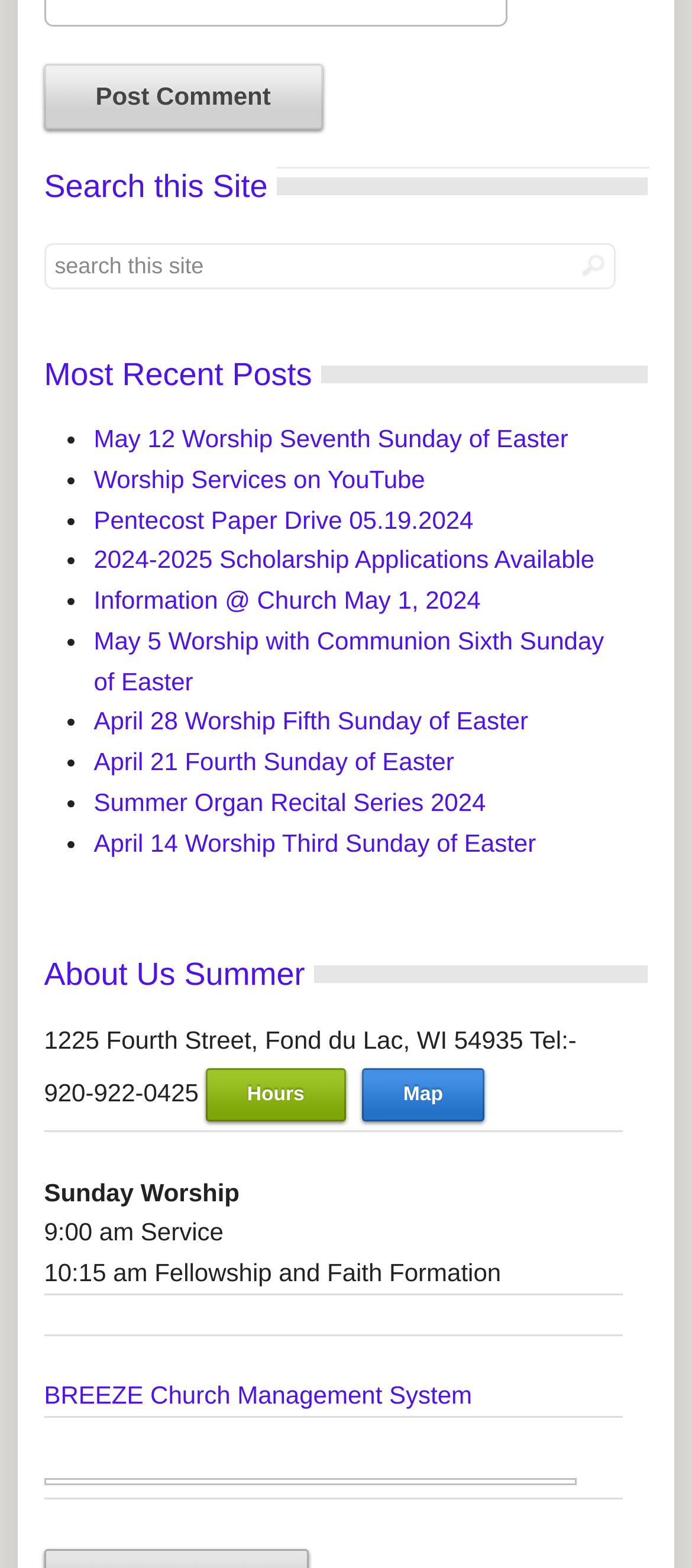Predict the bounding box of the UI element that fits this description: "name="submit" value="Post Comment"".

[0.064, 0.041, 0.466, 0.082]